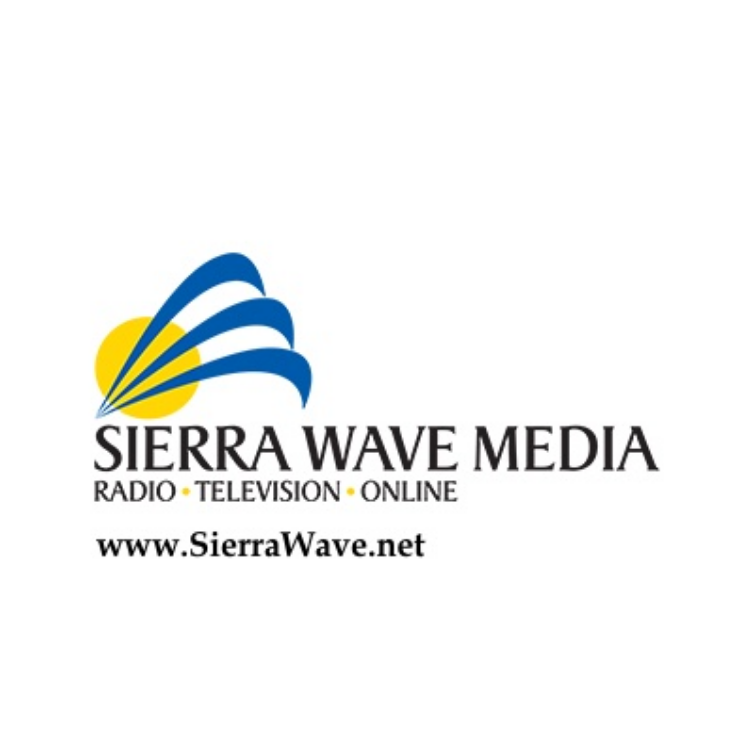What is the shape of the graphic element in the background?
Answer the question with detailed information derived from the image.

The bright yellow circle in the background symbolizes the sun, which is a part of the logo's graphic elements.